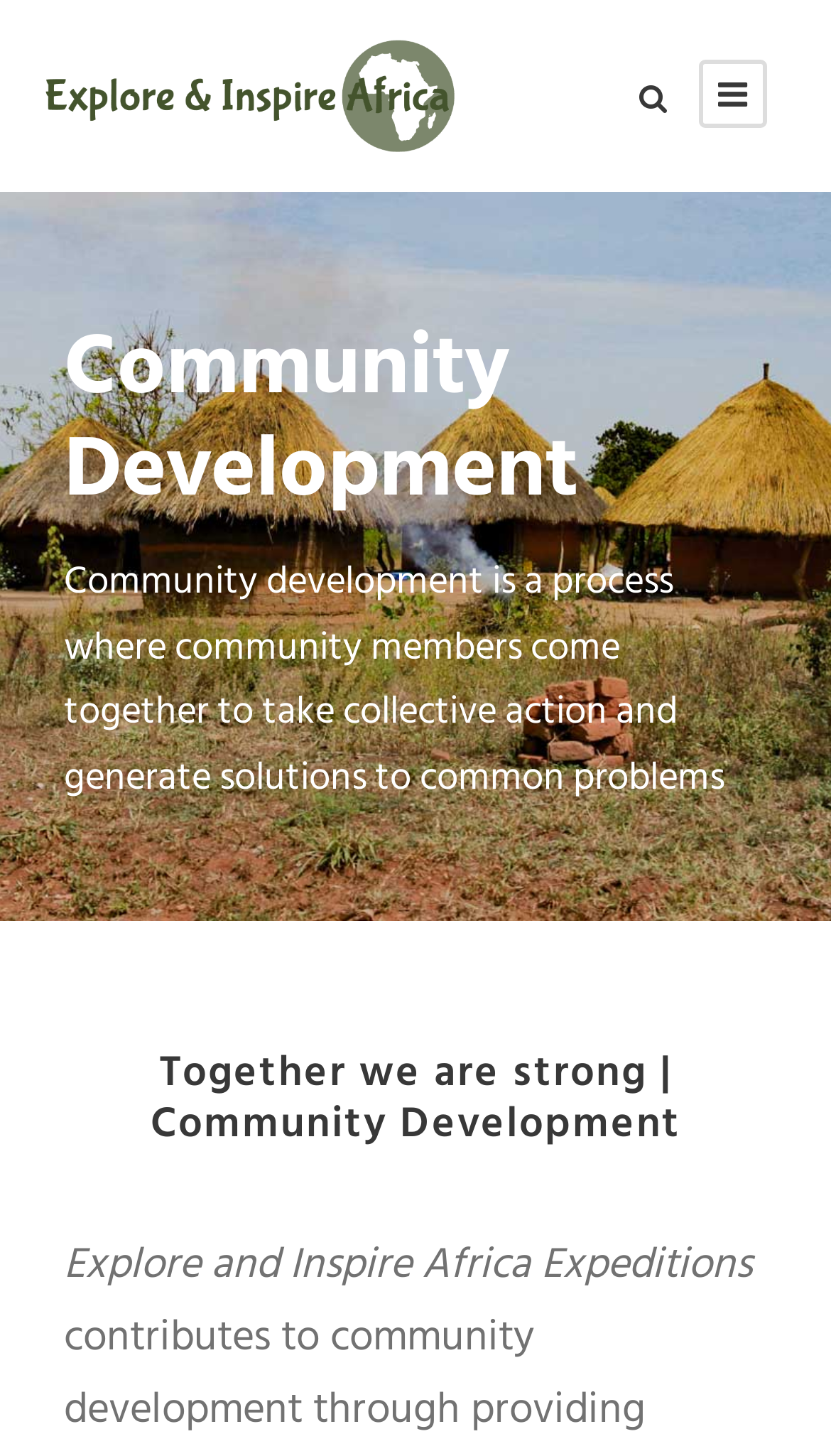Provide a thorough and detailed response to the question by examining the image: 
What is the process of community development?

Based on the StaticText element, community development is a process where community members come together to take collective action and generate solutions to common problems.